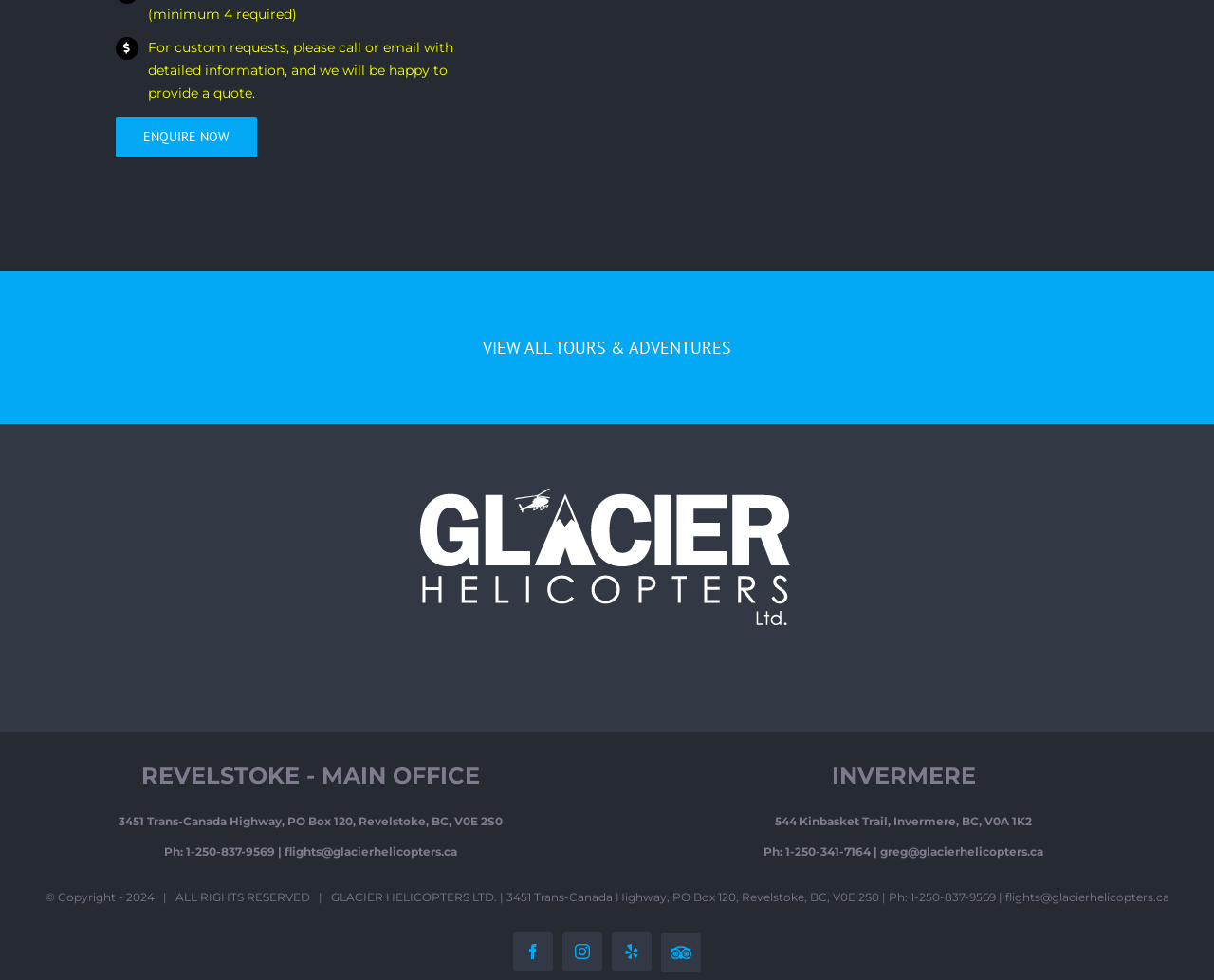Please find the bounding box coordinates (top-left x, top-left y, bottom-right x, bottom-right y) in the screenshot for the UI element described as follows: greg@glacierhelicopters.ca

[0.725, 0.861, 0.859, 0.876]